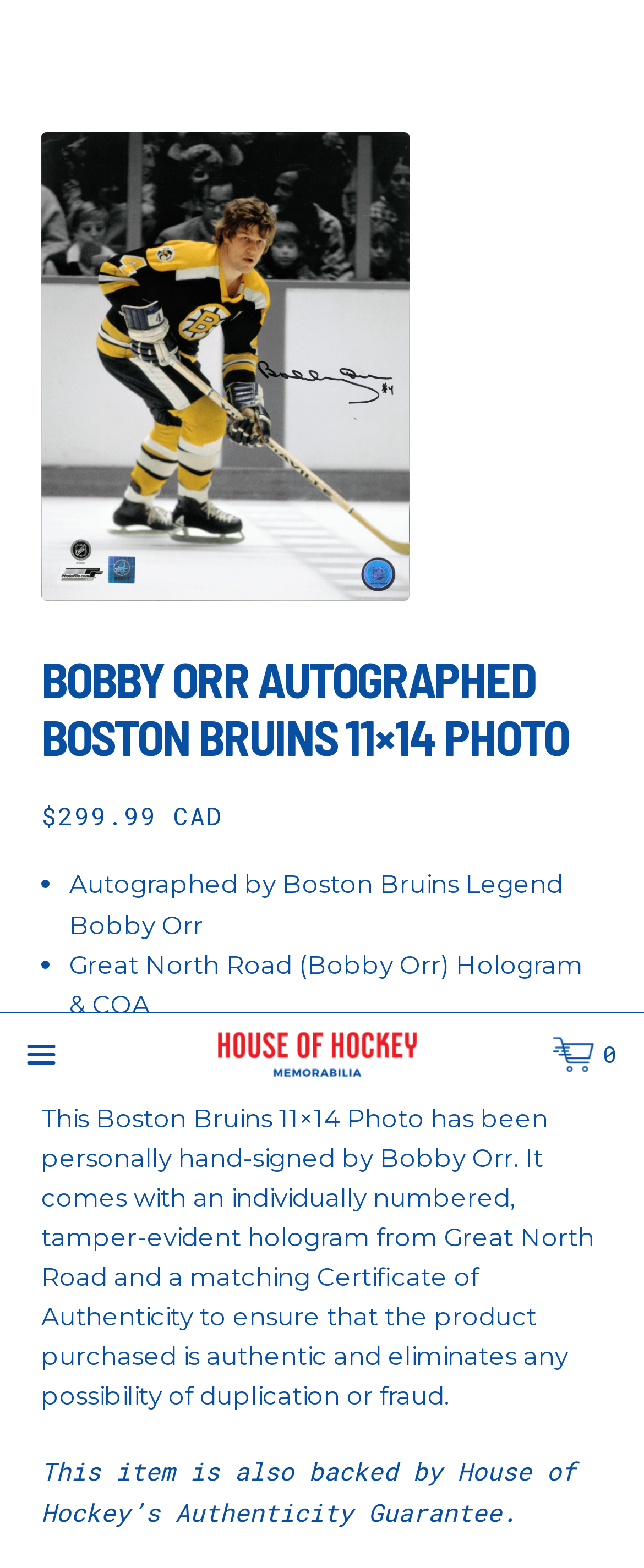Please identify the bounding box coordinates for the region that you need to click to follow this instruction: "go to House of Hockey homepage".

[0.338, 0.658, 0.649, 0.687]